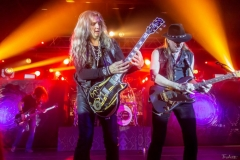What is the color of the stage lighting?
Look at the image and provide a detailed response to the question.

The caption describes the stage lighting as 'colorful', which suggests that the lighting is vibrant and multicolored, adding to the excitement and energy of the concert.